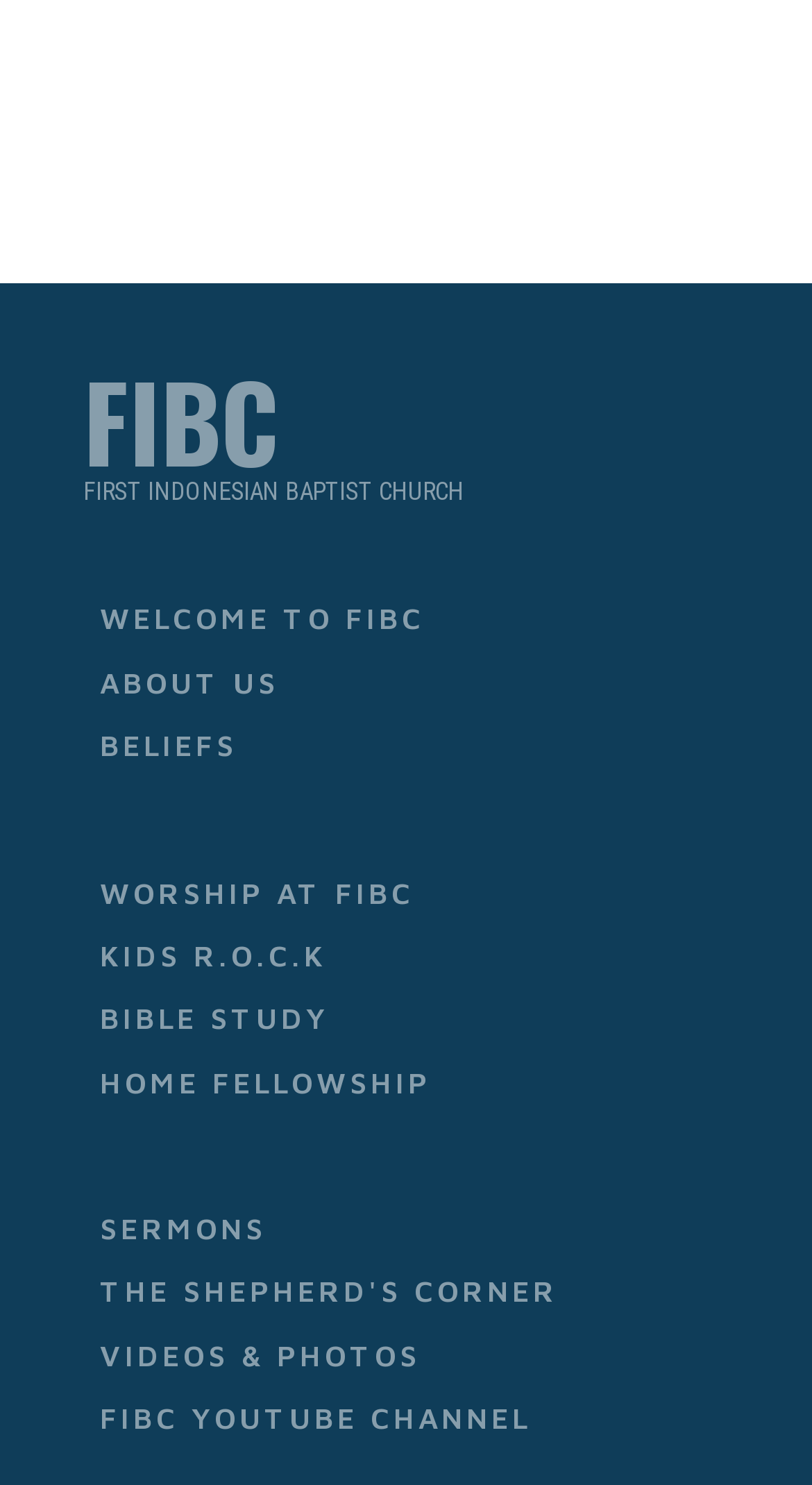Answer this question using a single word or a brief phrase:
How many links are related to worship?

2